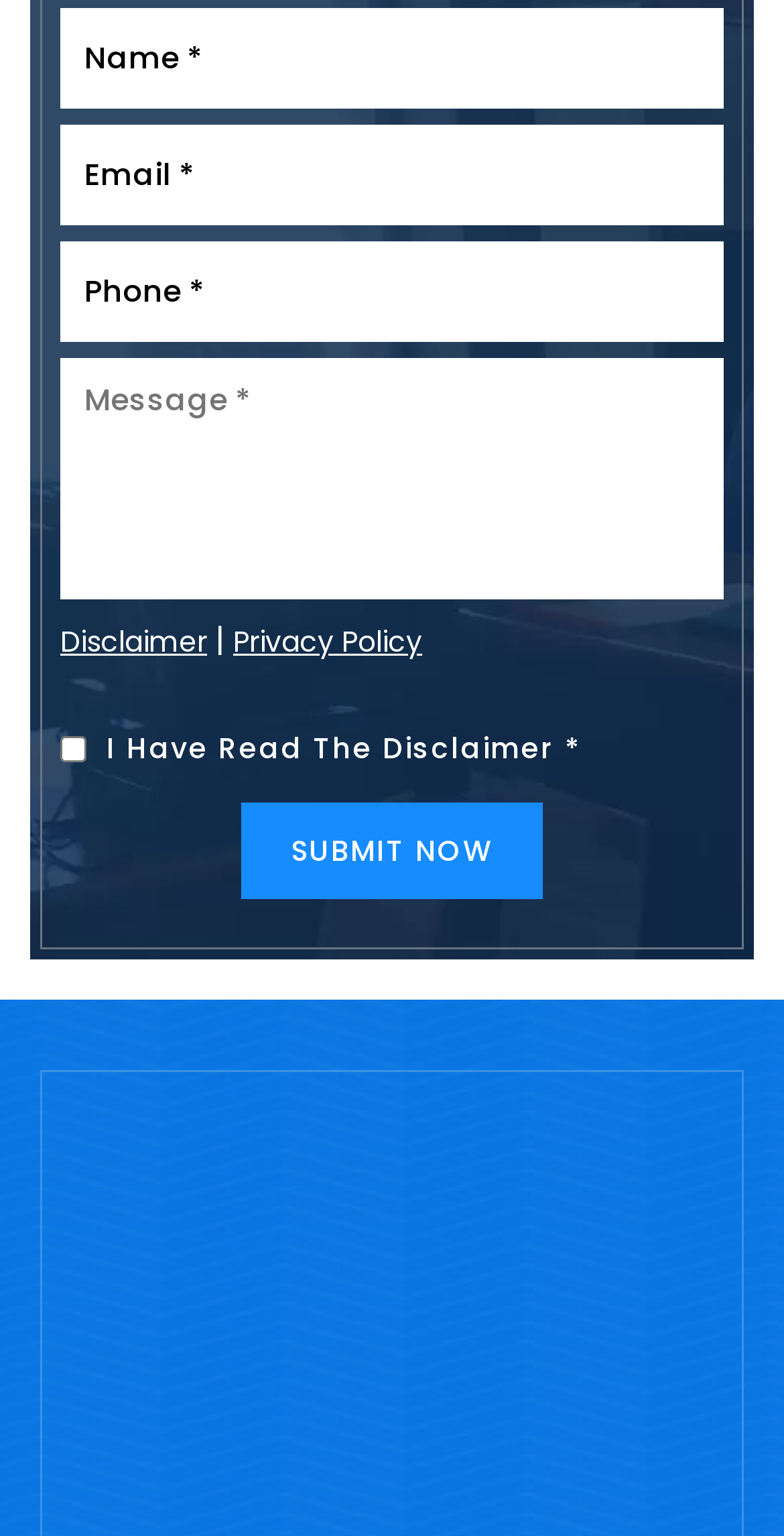Identify the bounding box coordinates necessary to click and complete the given instruction: "Enter your name".

[0.077, 0.005, 0.923, 0.07]